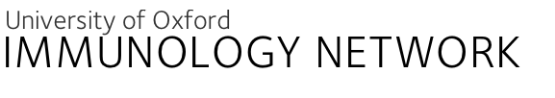Provide a brief response to the question using a single word or phrase: 
What is the field of research?

Immunology